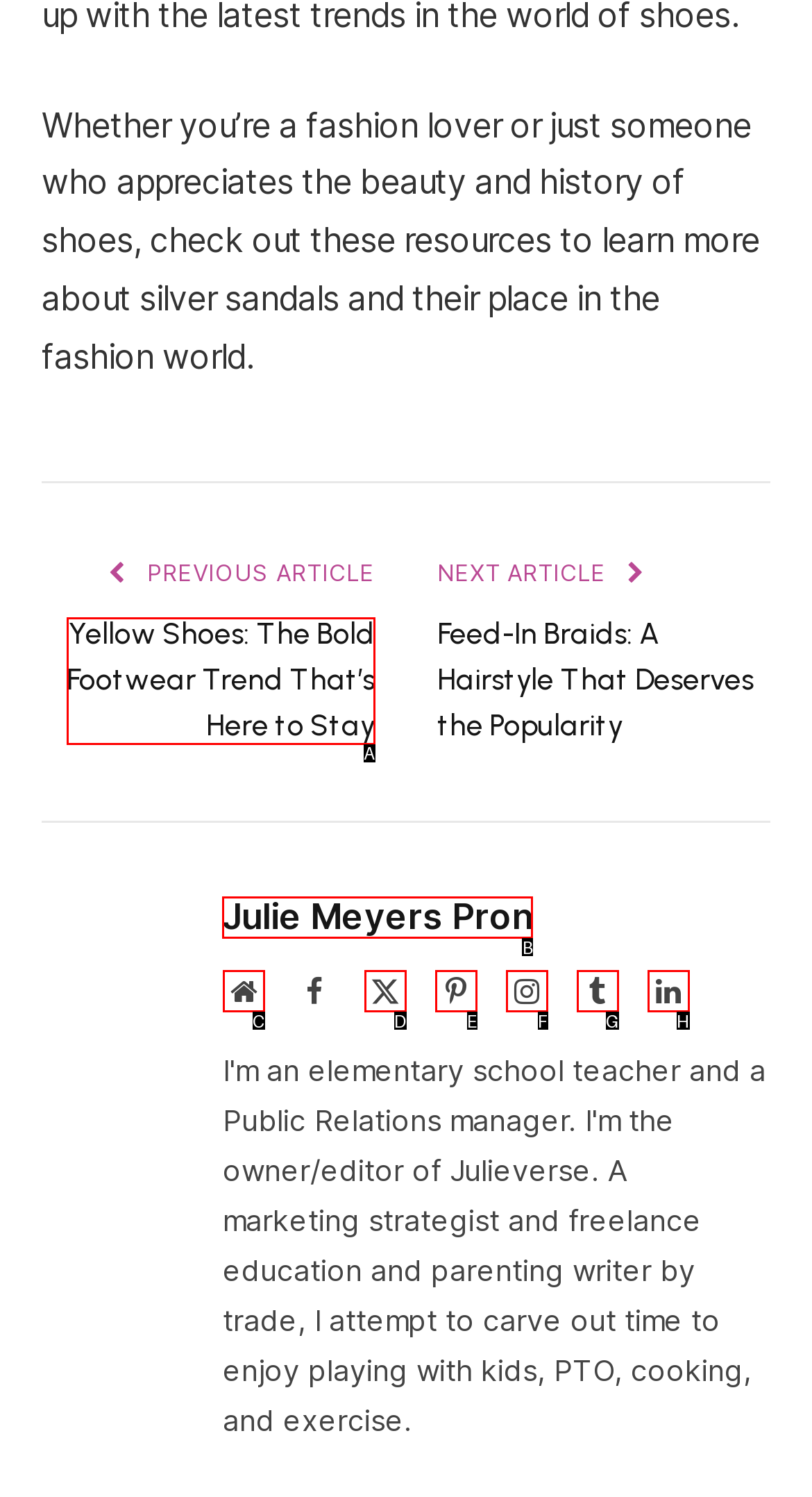Determine the letter of the UI element that you need to click to perform the task: Visit Julie Meyers Pron's website.
Provide your answer with the appropriate option's letter.

B